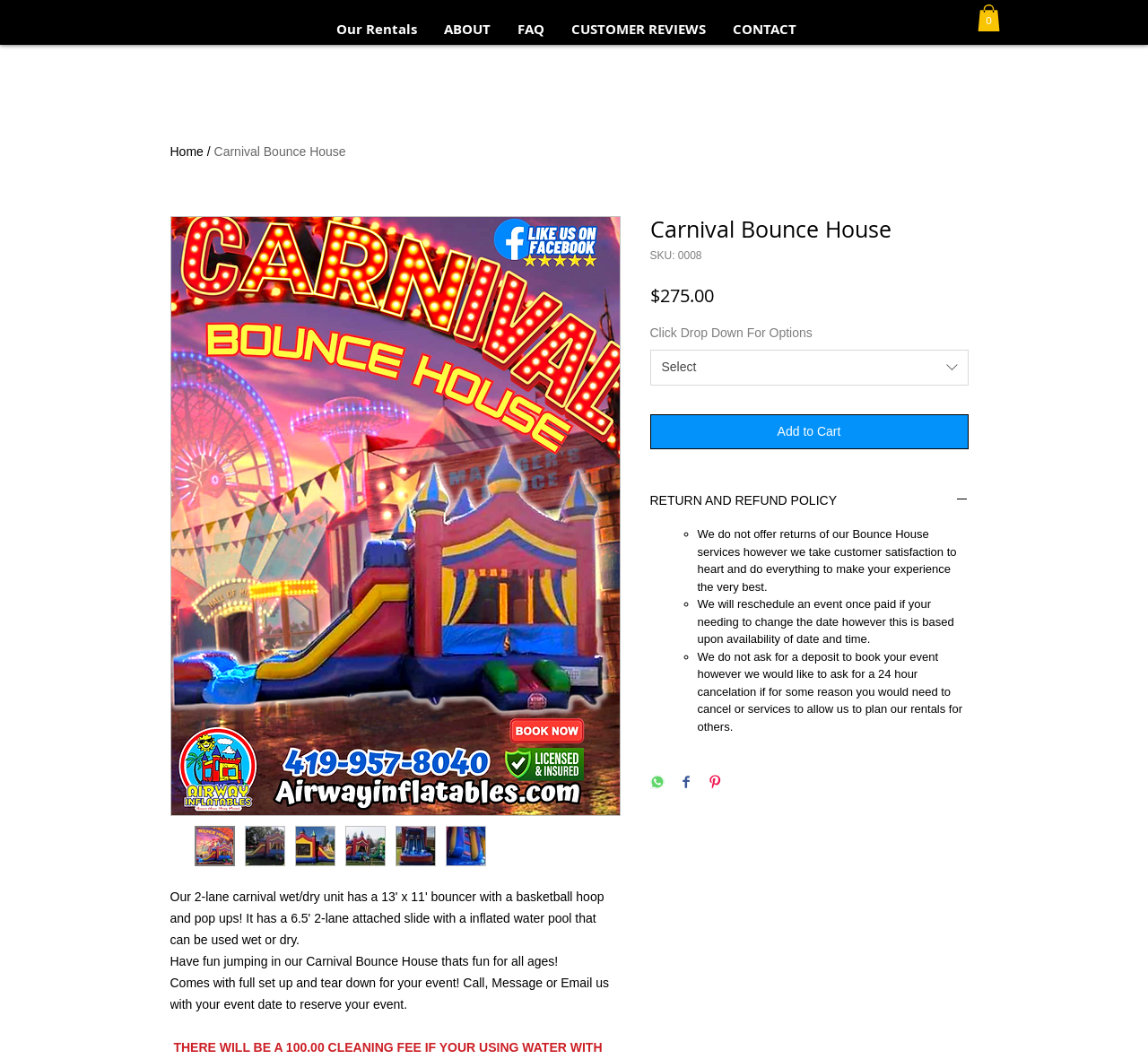Determine the bounding box coordinates for the HTML element mentioned in the following description: "Add to Cart". The coordinates should be a list of four floats ranging from 0 to 1, represented as [left, top, right, bottom].

[0.566, 0.391, 0.843, 0.424]